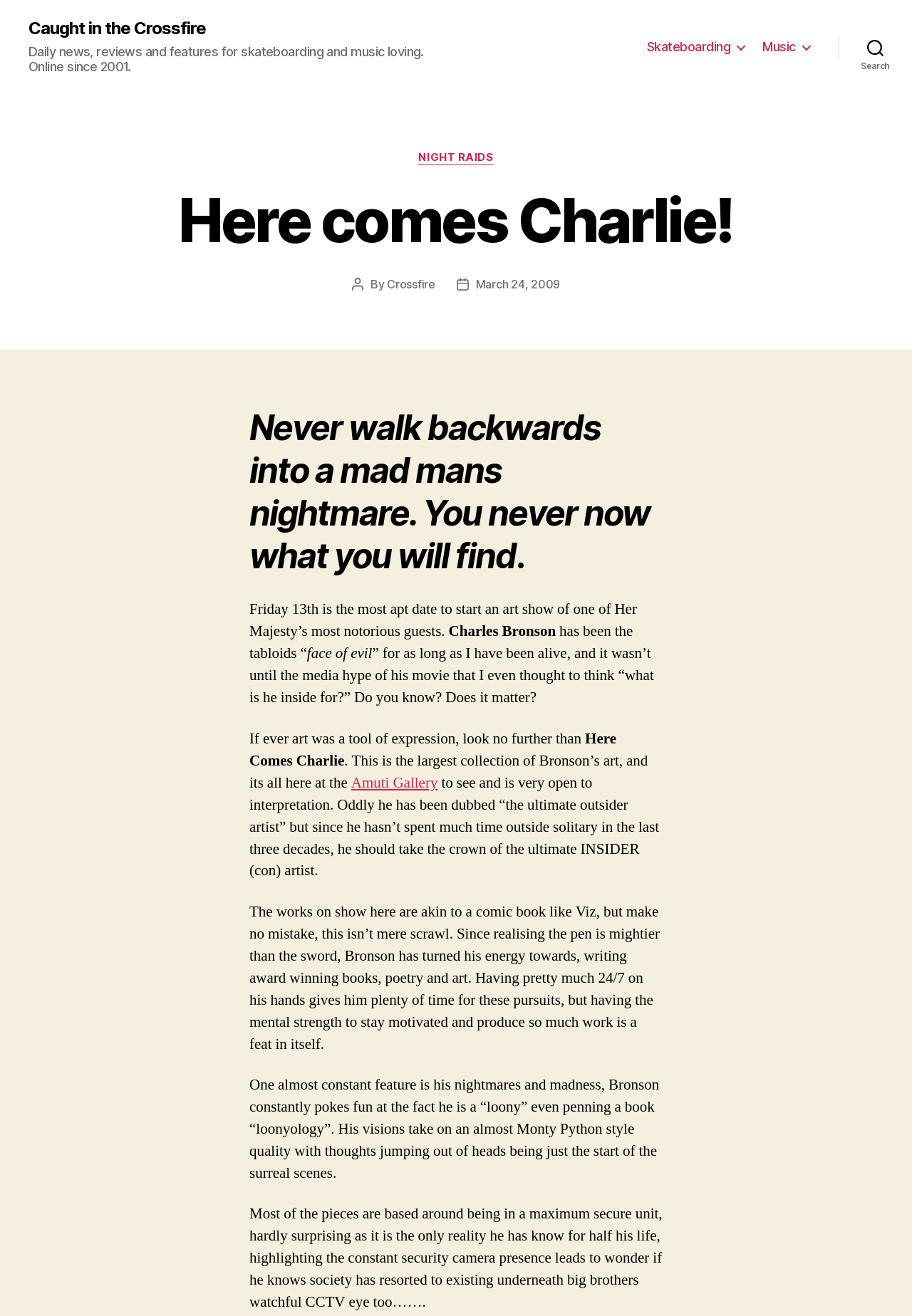What is the main heading displayed on the webpage? Please provide the text.

Here comes Charlie!